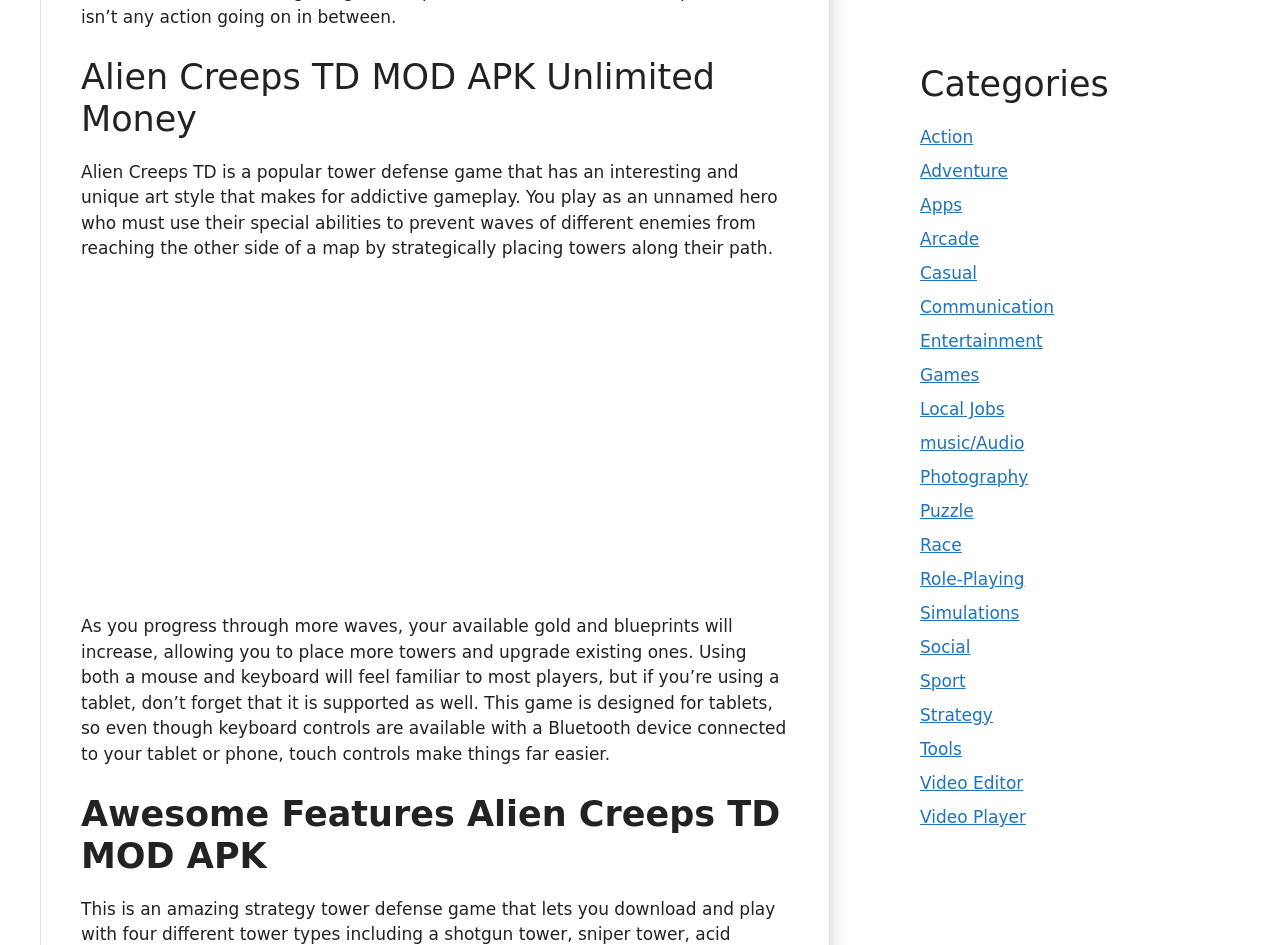Show the bounding box coordinates of the element that should be clicked to complete the task: "Read the 'Awesome Features Alien Creeps TD MOD APK' section".

[0.063, 0.839, 0.616, 0.928]